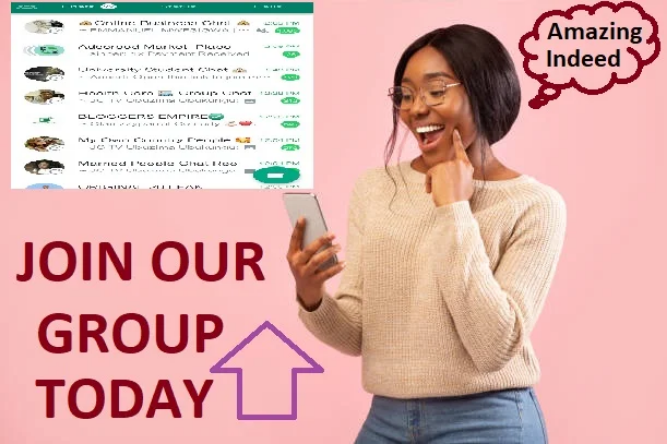Offer a thorough description of the image.

In this vibrant image, a young woman is enthusiastically engaging with her smartphone, showcasing a lively expression that suggests excitement or joy. She is dressed in a cozy beige sweater, setting a warm and inviting tone. Beside her, a screen displays a list of contacts from a messaging app, possibly demonstrating a group chat related to community or social engagement. Bold text reading "JOIN OUR GROUP TODAY" is prominently featured, accompanied by an arrow directing attention upwards, while a playful speech bubble exclaims "Amazing Indeed!" This combination encourages viewers to participate in the group, inviting them into an engaging communal experience.